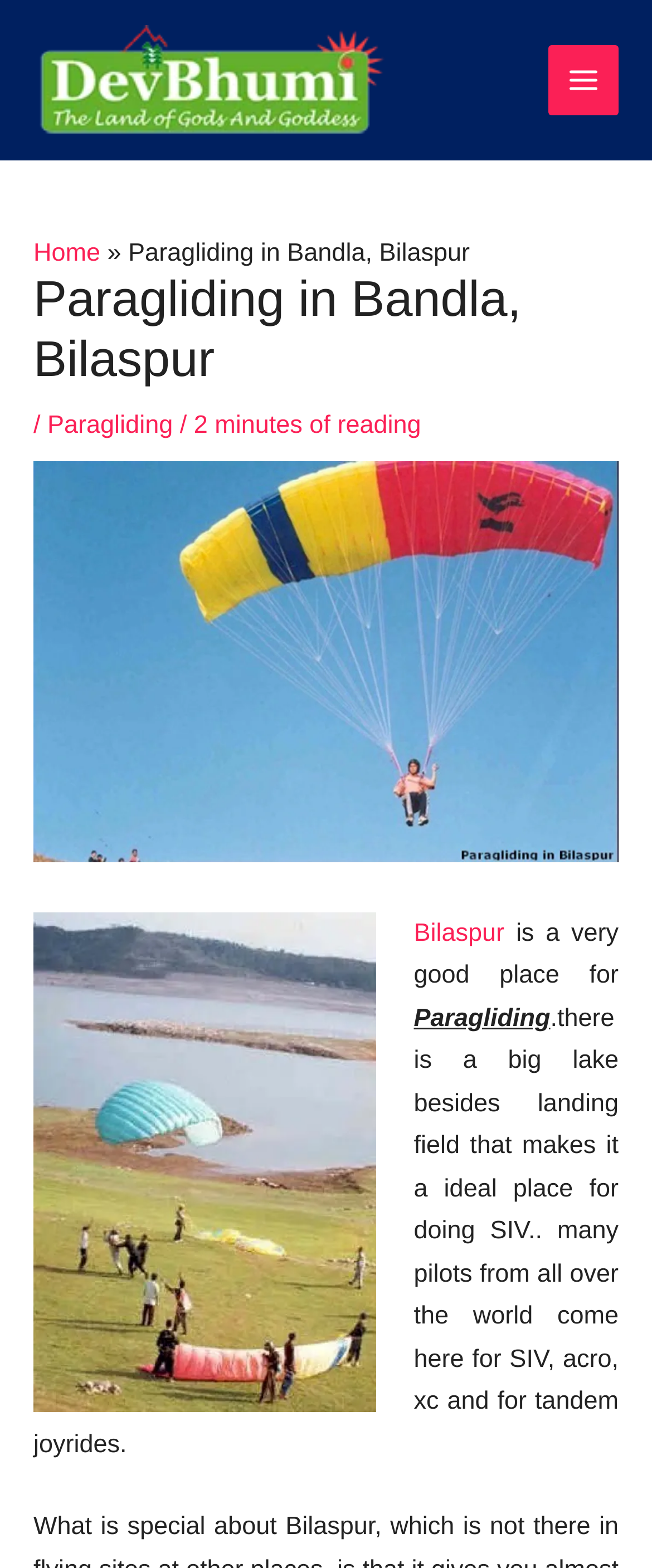Given the description of the UI element: "Bilaspur", predict the bounding box coordinates in the form of [left, top, right, bottom], with each value being a float between 0 and 1.

[0.635, 0.586, 0.791, 0.604]